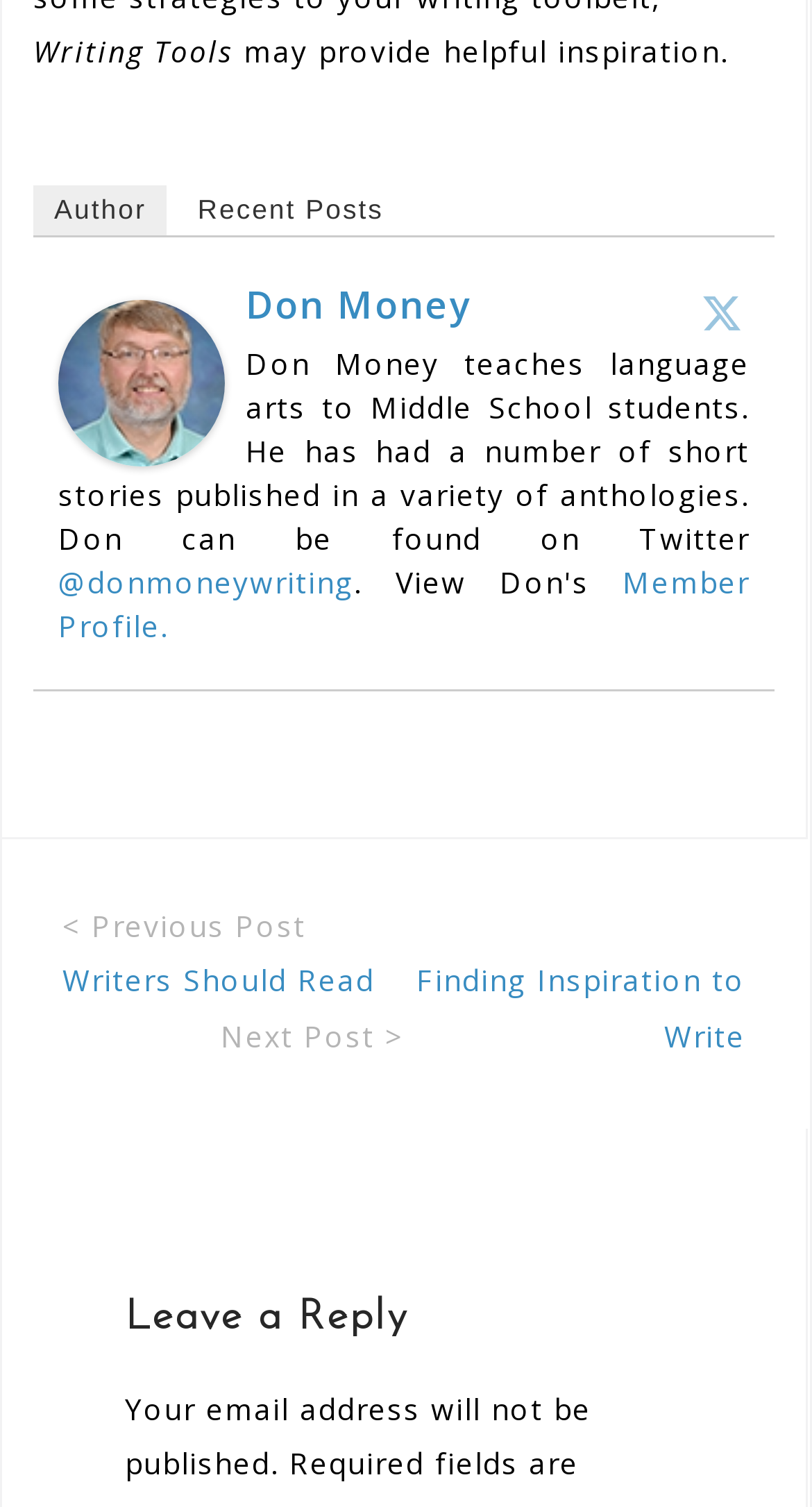Respond to the question below with a single word or phrase:
Is there a Twitter handle mentioned?

Yes